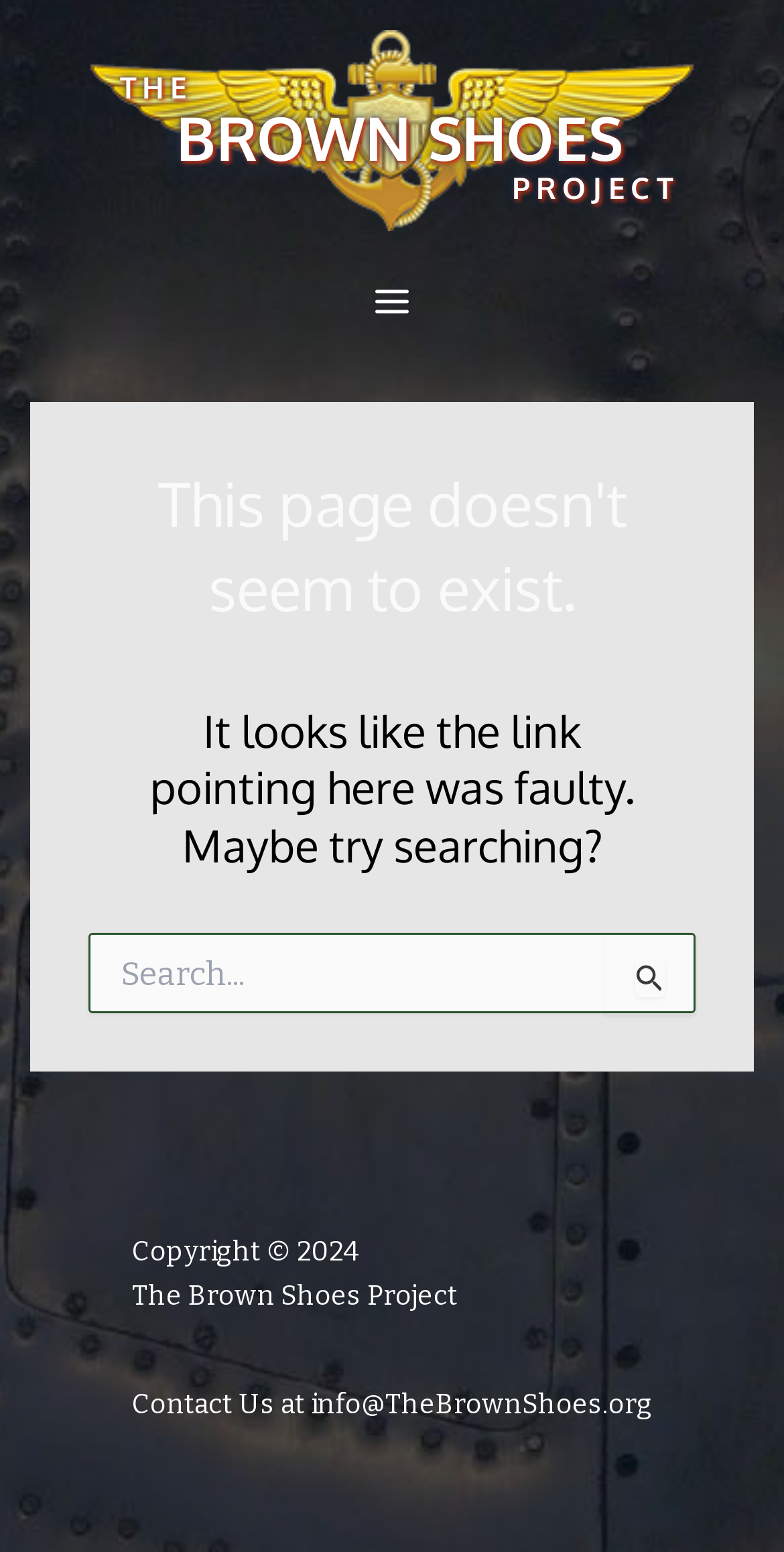Answer the question below with a single word or a brief phrase: 
What is the purpose of the search box?

To search for something